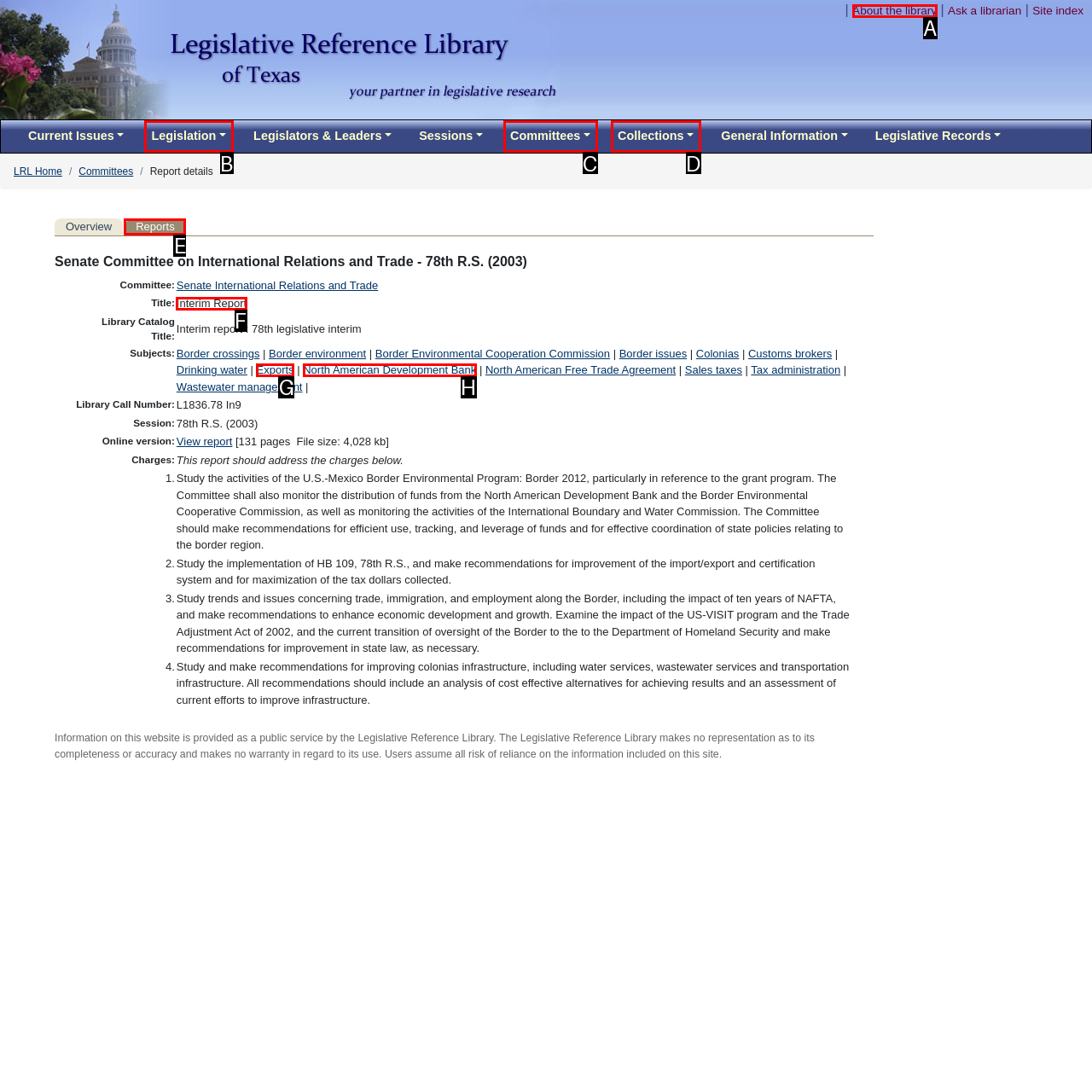Based on the choices marked in the screenshot, which letter represents the correct UI element to perform the task: Click the 'Reports' link?

E